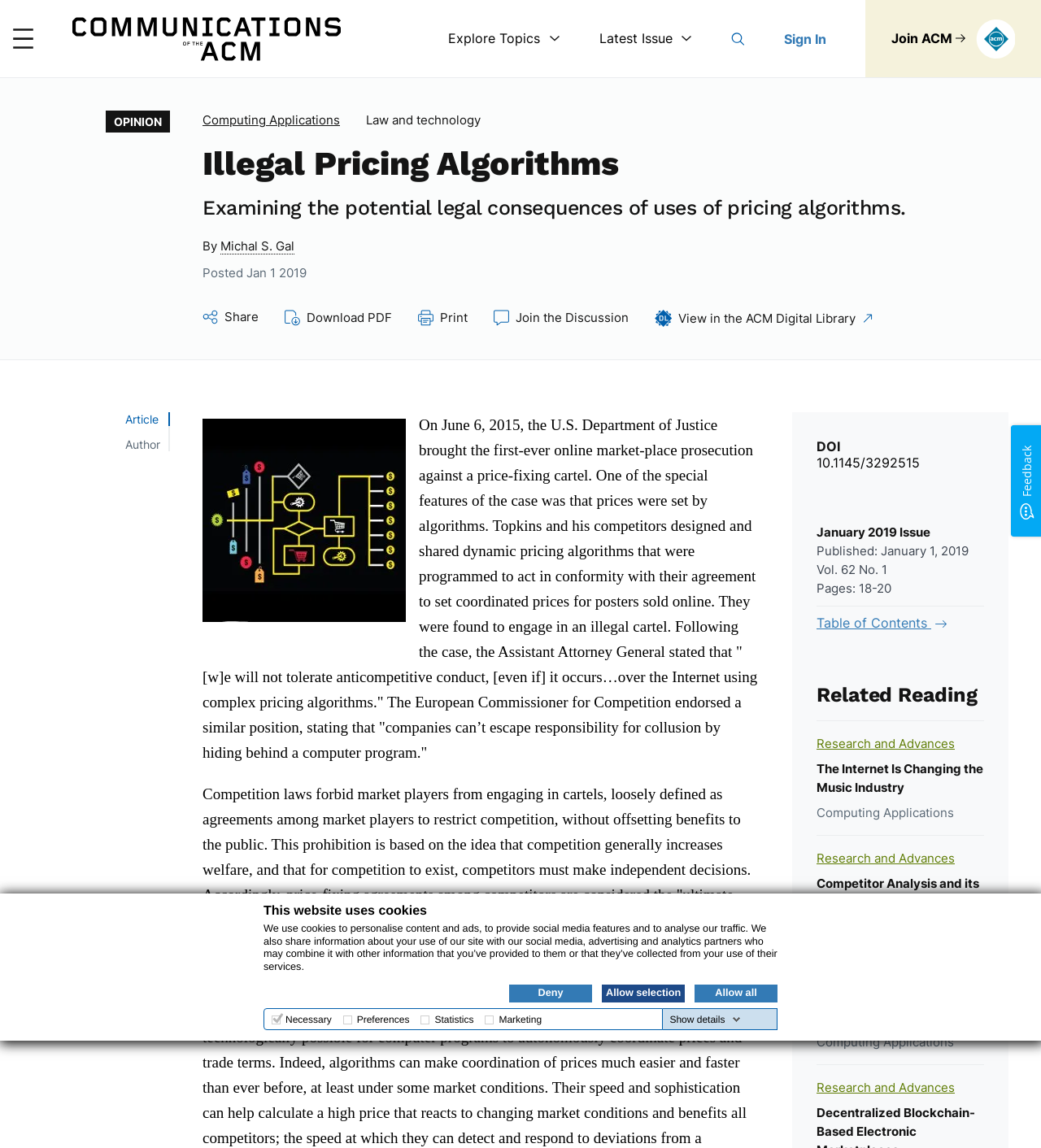Find the bounding box of the element with the following description: "Does Drm Have a Future?". The coordinates must be four float numbers between 0 and 1, formatted as [left, top, right, bottom].

[0.784, 0.879, 0.927, 0.893]